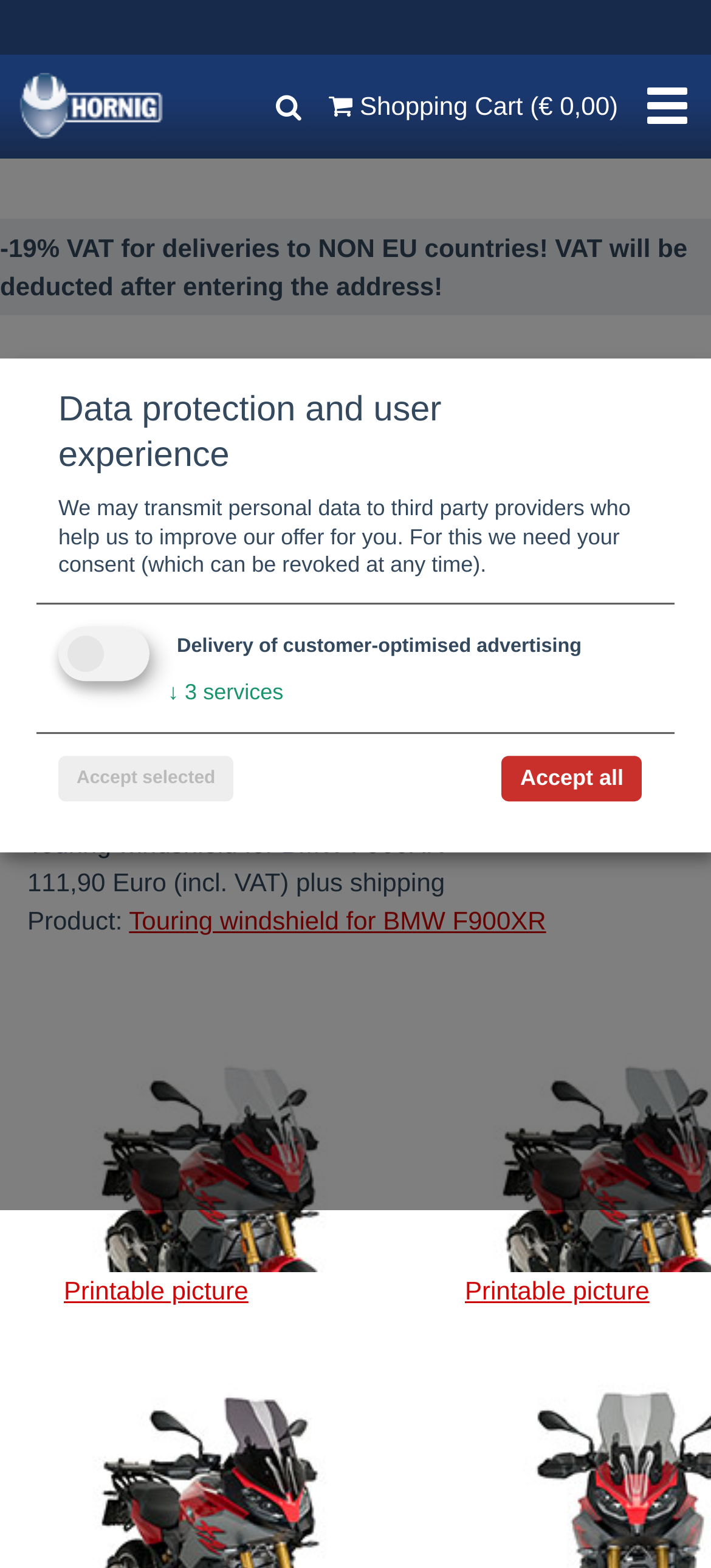Explain the webpage in detail, including its primary components.

This webpage is about a motorcycle accessory, specifically a touring windshield for BMW F900XR. At the top, there is a notification about a 19% VAT discount for non-EU countries. On the top right, there are two buttons: "Show navigation" and a shopping cart icon with a price of €0.00.

Below the notification, there is a logo of BMW Hornig, which is an image with a link to the company's website. Next to the logo, there is a table with a single cell containing a link with a font awesome icon.

The main content of the page starts with a heading "Touring windshield" followed by a subheading "2020-10-15 - for BMW F900XR". There is a paragraph describing the product, stating that it is designed to minimize windblast against the rider and allows for a more comfortable riding position. The product's dimensions are listed as 565 x 360mm.

Below the description, there are several lines of text providing more information about the product, including its price, €111.90, and a link to the product page. There is also a section with a heading "Product" that contains a link to a printable picture of the windshield.

On the bottom left, there is a section with a heading "Data protection and user experience" that contains a paragraph explaining how the website may transmit personal data to third-party providers. Below this, there are several checkboxes and buttons related to data protection and consent, including options to accept selected or all services.

Throughout the page, there are several images, including the BMW Hornig logo and a picture of the touring windshield.